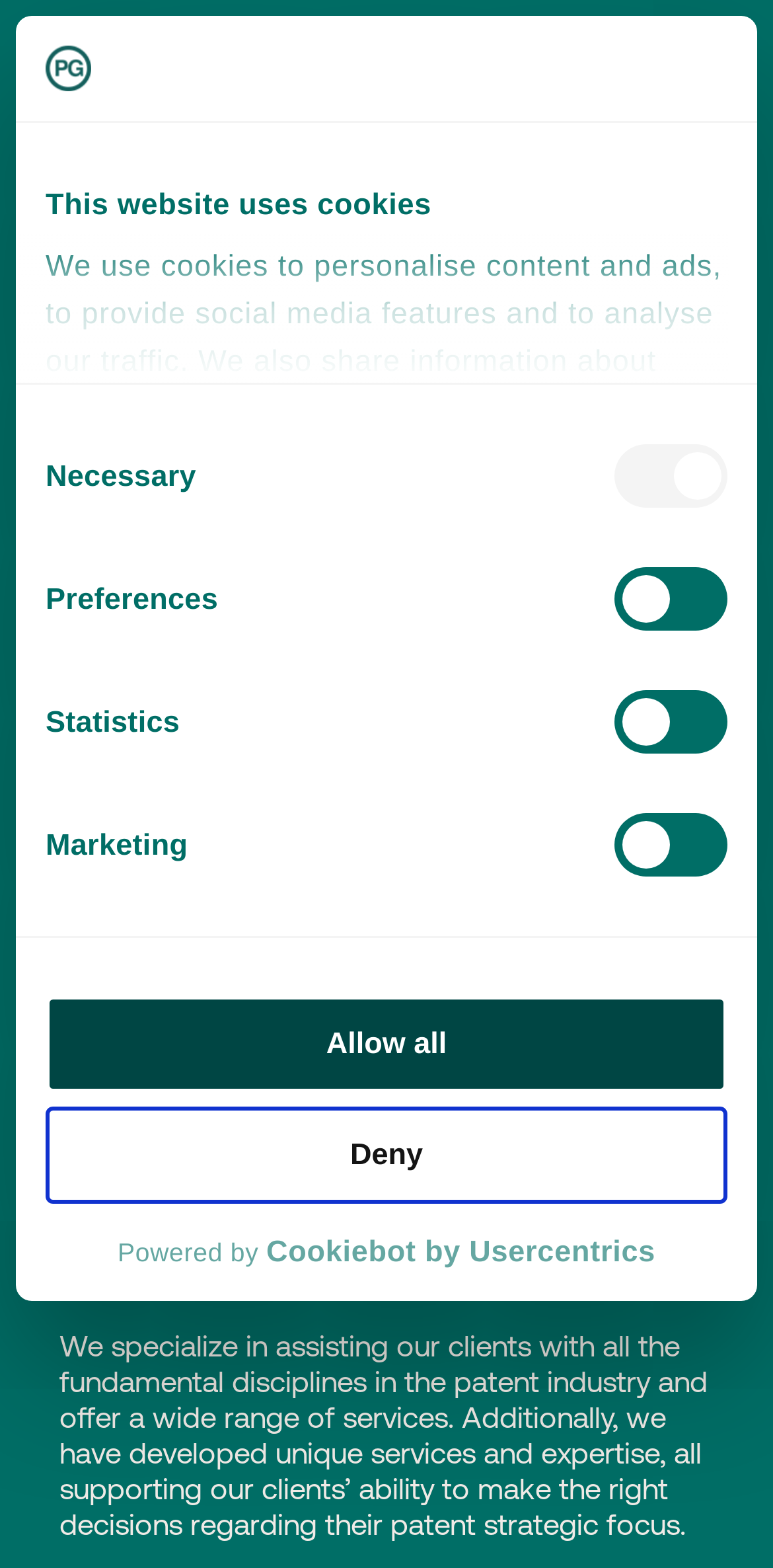Please look at the image and answer the question with a detailed explanation: What services does the company offer?

The webpage mentions that 'We specialize in assisting our clients with all the fundamental disciplines in the patent industry and offer a wide range of services.' This indicates that the company provides a comprehensive range of services to support their clients in the patent industry.